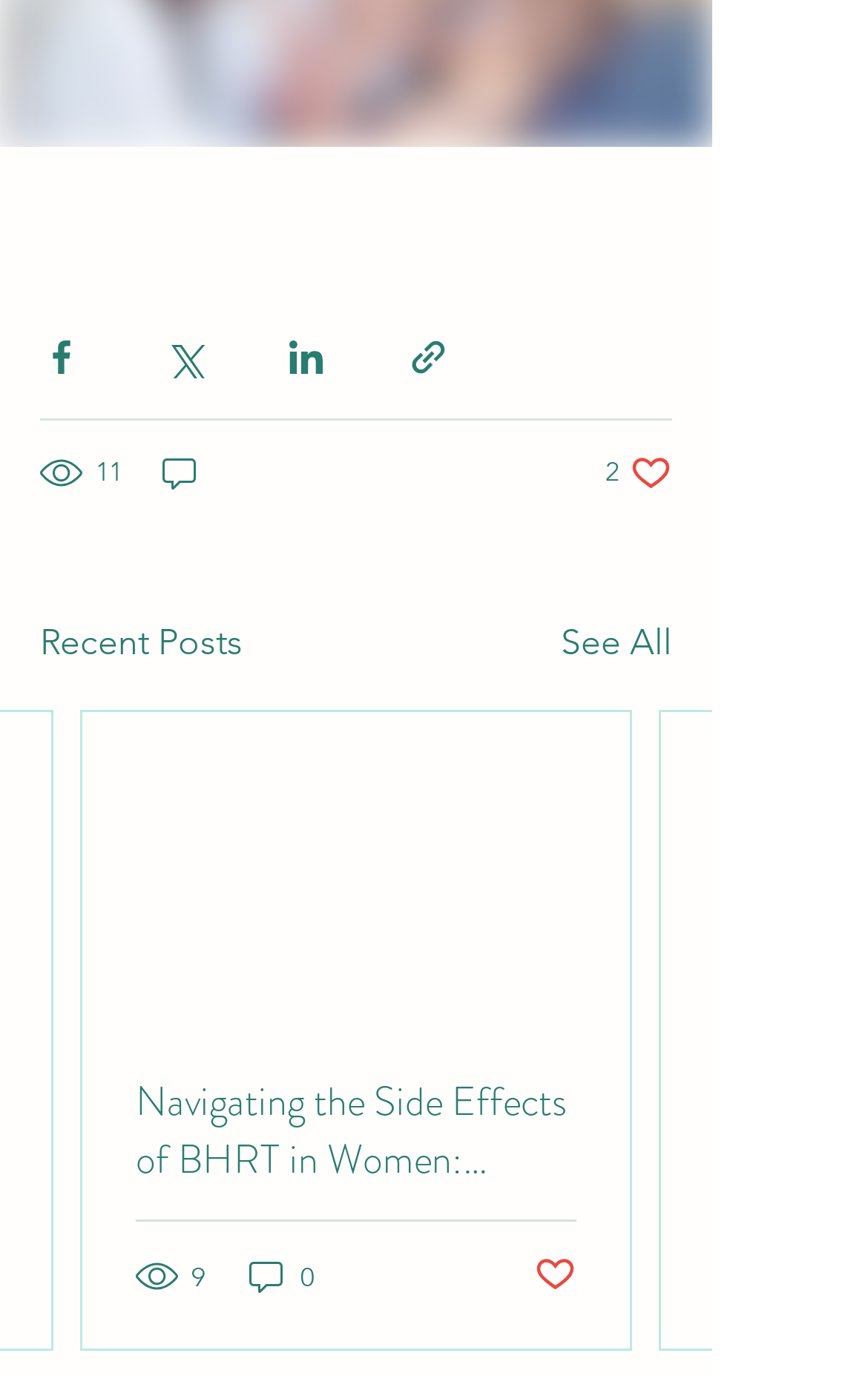Determine the coordinates of the bounding box for the clickable area needed to execute this instruction: "View recent posts".

[0.046, 0.447, 0.279, 0.486]